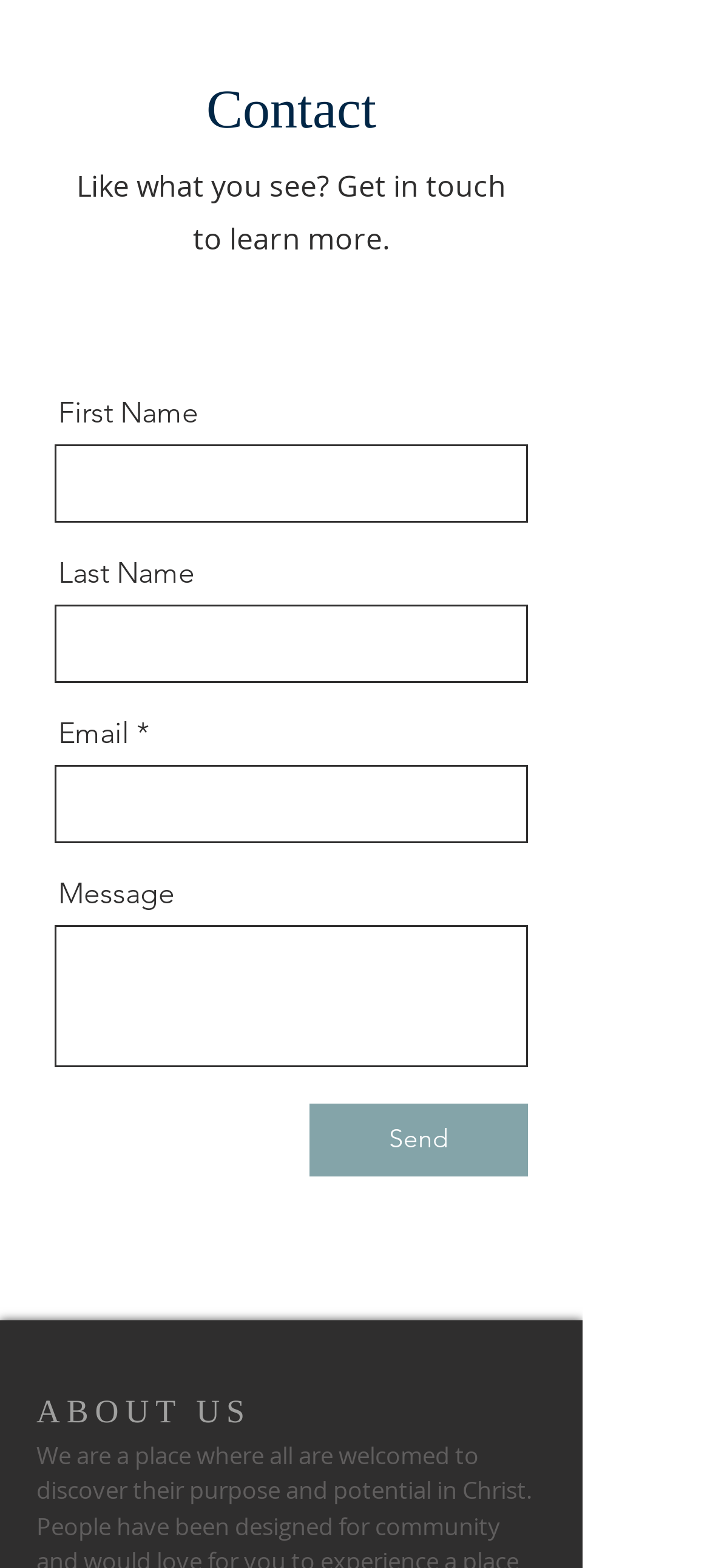Please find the bounding box coordinates of the element's region to be clicked to carry out this instruction: "go to Home".

None